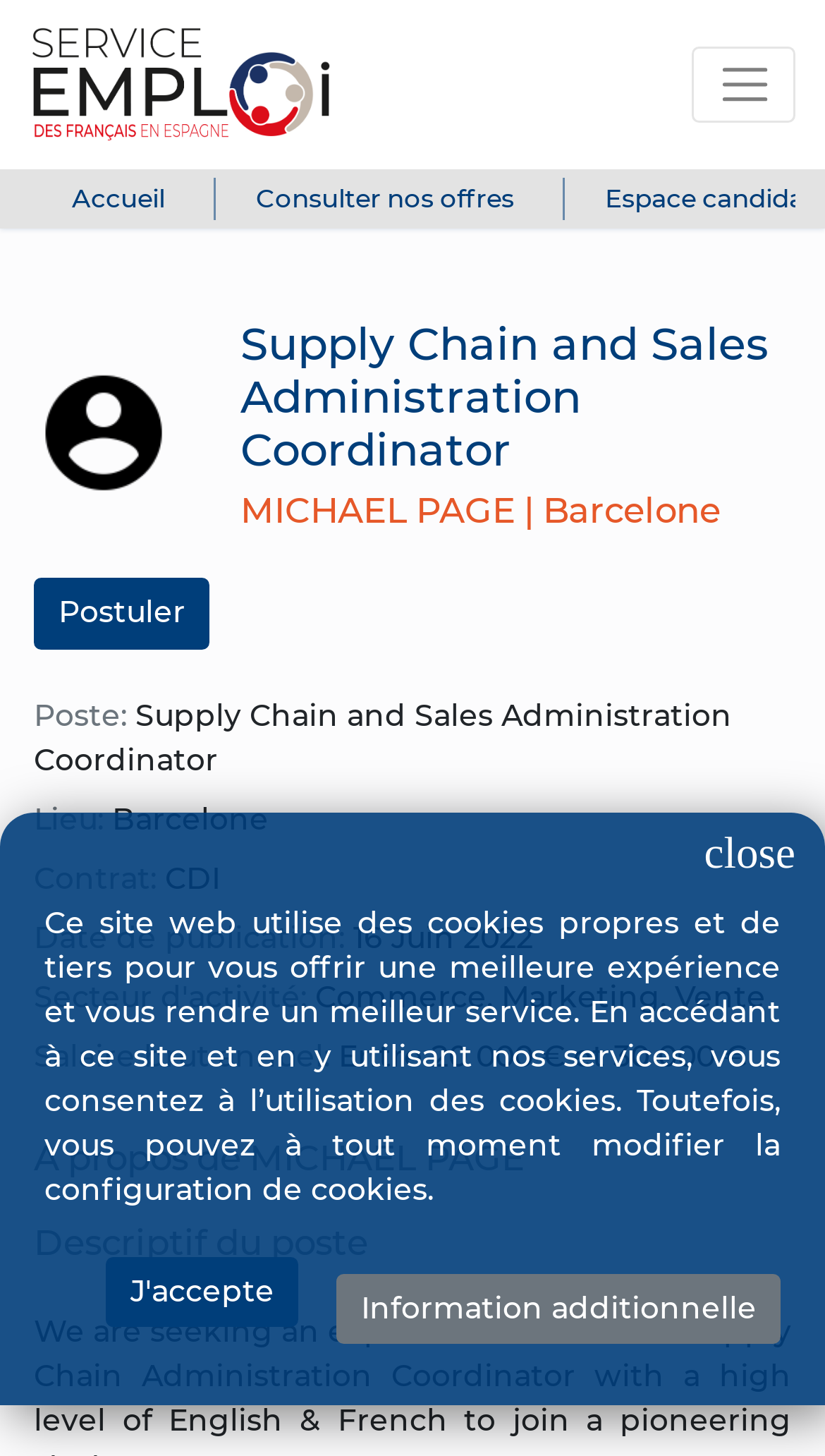What is the type of contract for this job?
Refer to the image and provide a one-word or short phrase answer.

CDI